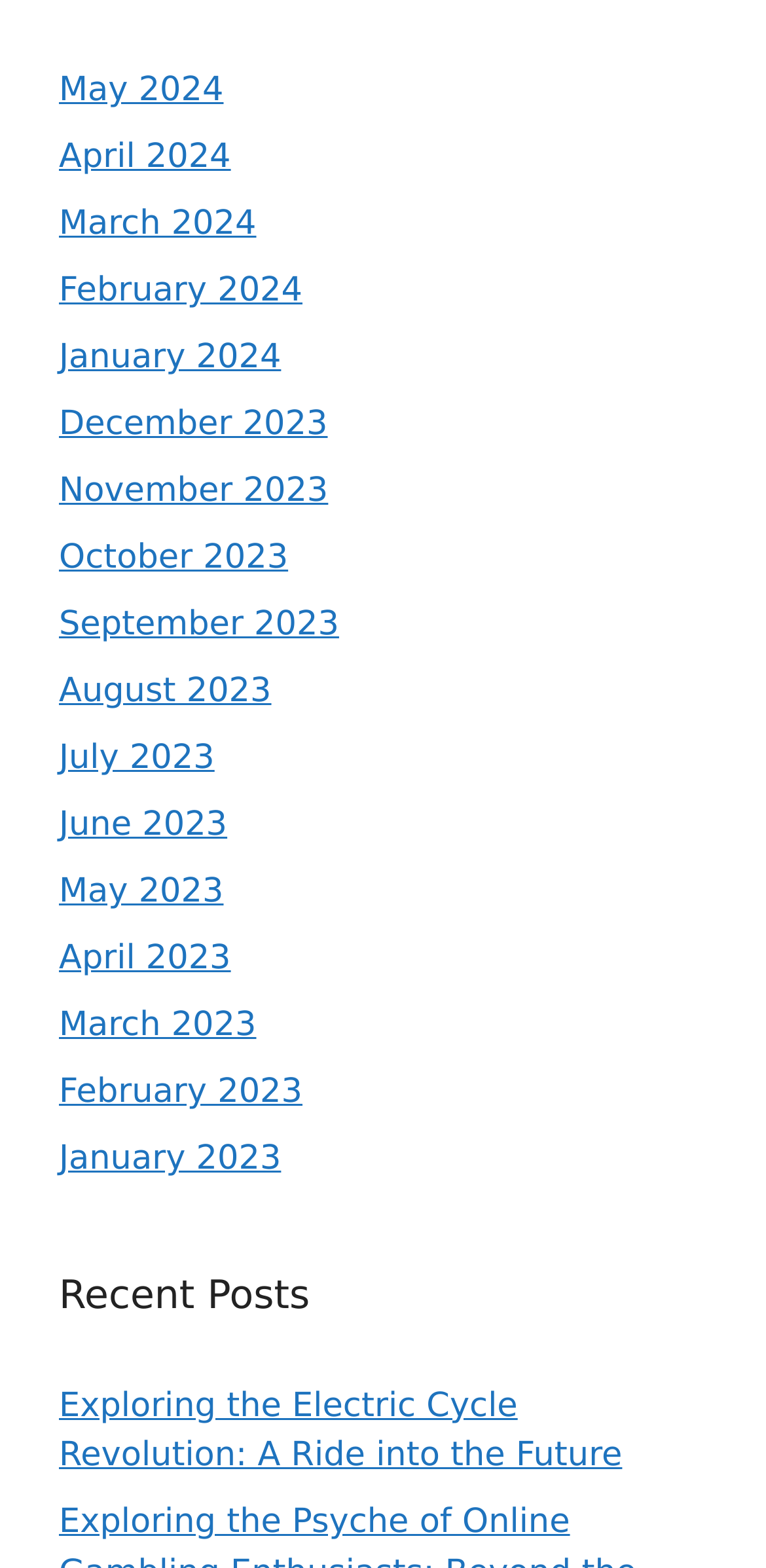Please find the bounding box coordinates of the element's region to be clicked to carry out this instruction: "go to May 2024".

[0.077, 0.046, 0.292, 0.071]